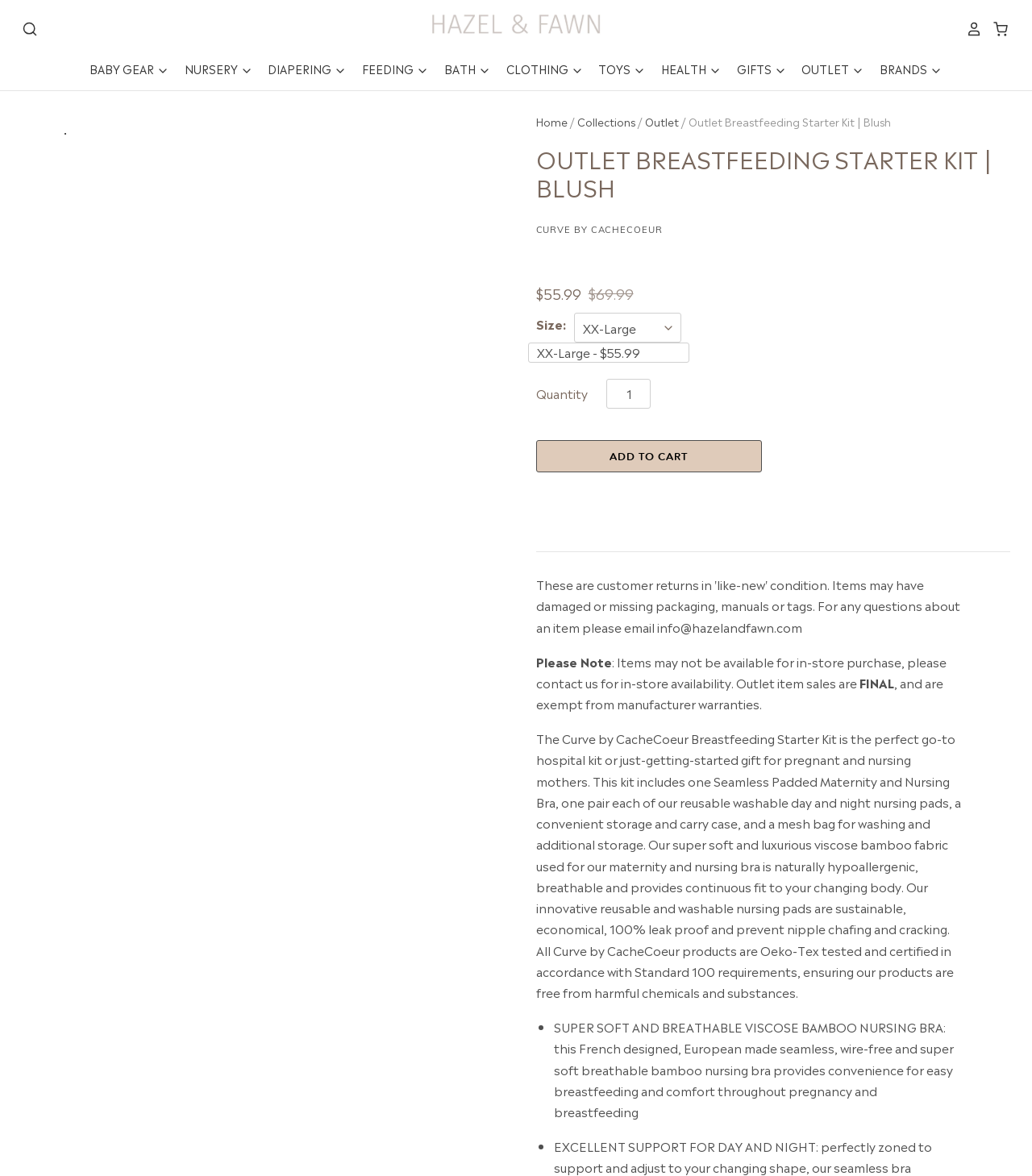Provide a thorough summary of the webpage.

This webpage is about the Curve by CacheCoeur Breastfeeding Starter Kit, a product designed for pregnant and nursing mothers. At the top of the page, there is a navigation menu with links to various categories such as "BABY GEAR", "NURSERY", "DIAPERING", and more. Below the menu, there is a large image of the product, accompanied by a link to "Hazel & Fawn" and another image with the same label.

On the left side of the page, there is a section with links to "Home", "Collections", and "Outlet". Below this section, there is a heading that reads "OUTLET BREASTFEEDING STARTER KIT | BLUSH" and a description of the product. The product's price is listed as "$55.99" with a strikethrough, indicating that it was originally priced at "$69.99".

Underneath the product description, there is a section with options to select the product size and quantity. A "Add to cart" button is located next to the quantity selector. Below this section, there is a note that informs customers that outlet item sales are final and exempt from manufacturer warranties.

The webpage also features a detailed product description, highlighting the features and benefits of the Curve by CacheCoeur Breastfeeding Starter Kit. The description is divided into sections, with bullet points listing the key features of the product, such as the super soft and breathable viscose bamboo nursing bra and the reusable and washable nursing pads.